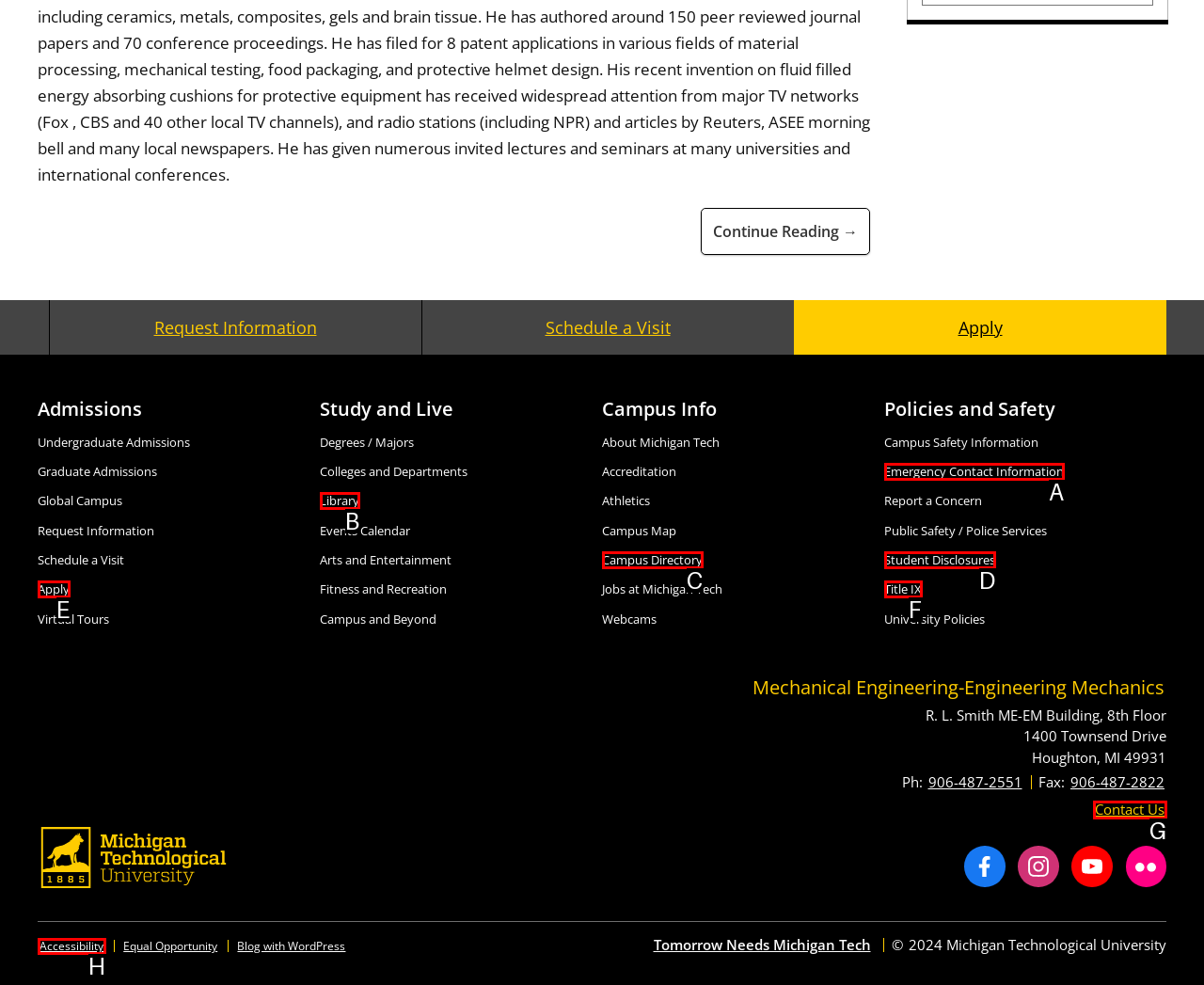Select the option I need to click to accomplish this task: Click the 'NEXT' link
Provide the letter of the selected choice from the given options.

None